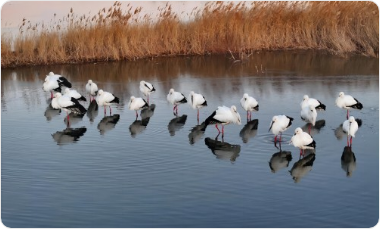What surrounds the birds in the image?
Look at the webpage screenshot and answer the question with a detailed explanation.

The caption describes the scene, stating that surrounding the birds are tall, golden reeds that add a warm hue to the landscape, contributing to the picturesque quality of the Dongtai Yellow Sea Forest Park.